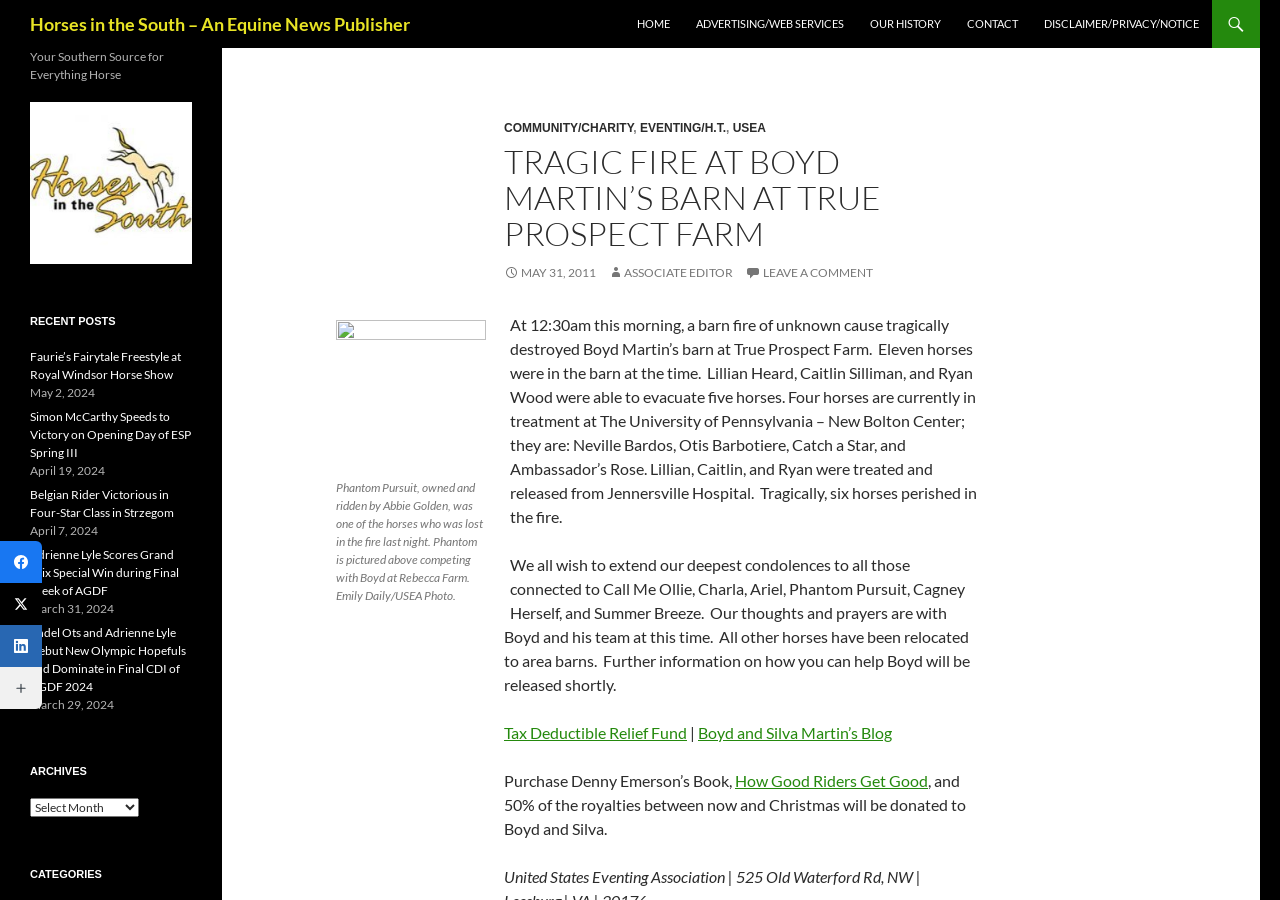Indicate the bounding box coordinates of the element that must be clicked to execute the instruction: "Open the link to the Tax Deductible Relief Fund". The coordinates should be given as four float numbers between 0 and 1, i.e., [left, top, right, bottom].

[0.394, 0.803, 0.537, 0.824]